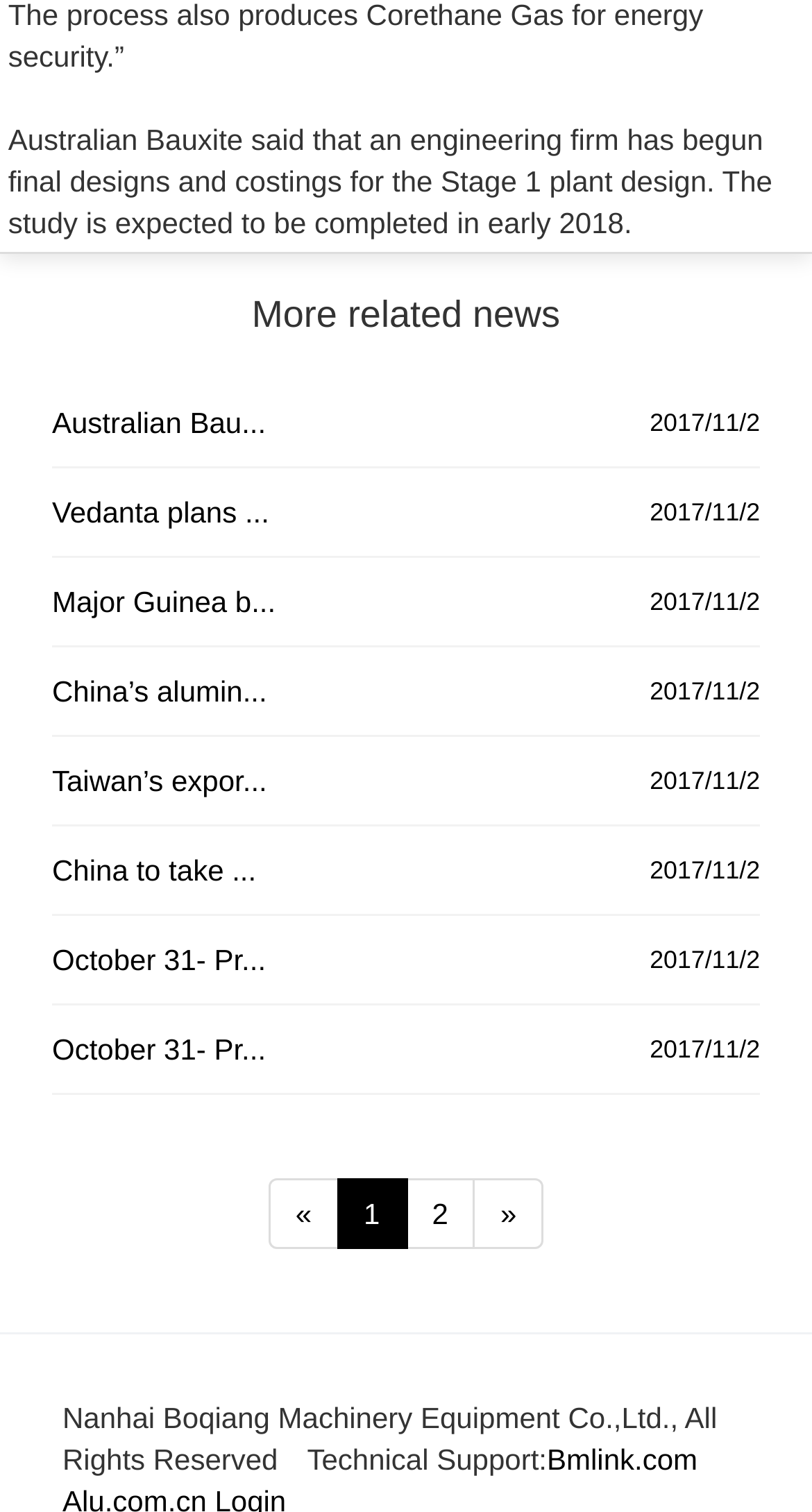Specify the bounding box coordinates of the area that needs to be clicked to achieve the following instruction: "Go to page 2".

[0.499, 0.779, 0.585, 0.826]